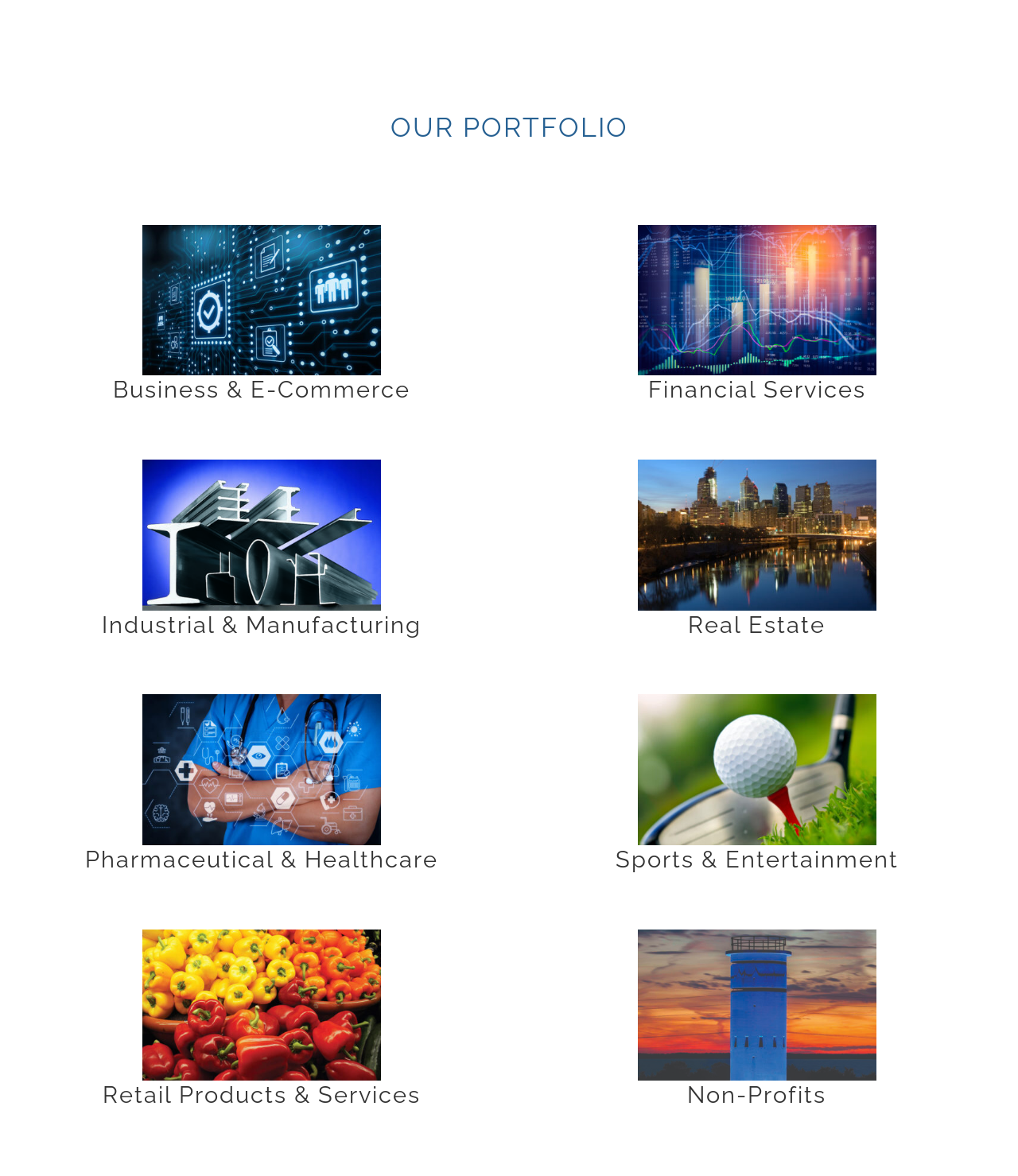Determine the bounding box coordinates of the target area to click to execute the following instruction: "Learn about industrial manufacturing."

[0.139, 0.389, 0.374, 0.404]